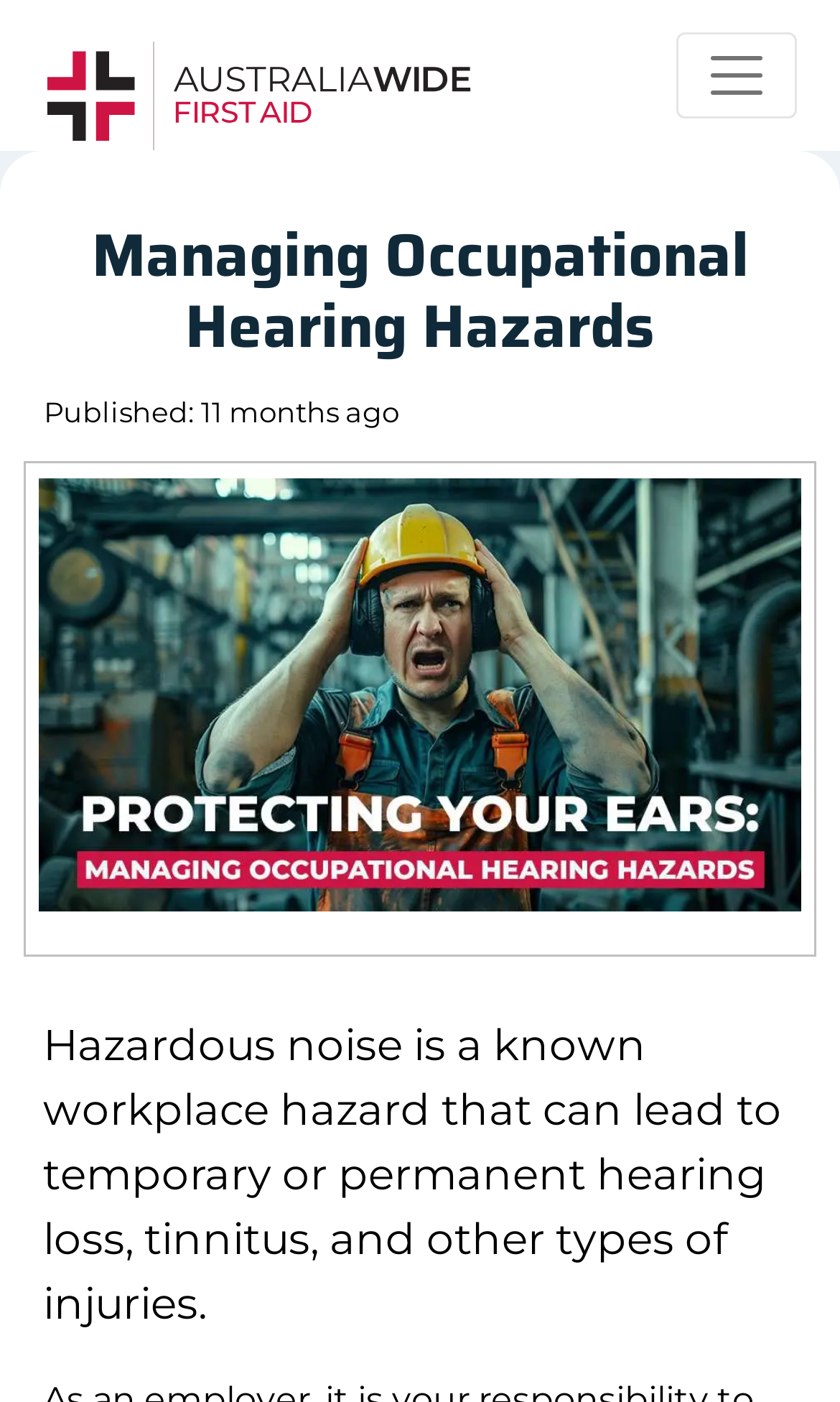What is the name of the organization?
Please give a detailed and elaborate answer to the question.

The name of the organization can be found by looking at the link at the top left corner of the webpage, which says 'Australia Wide First Aid'.